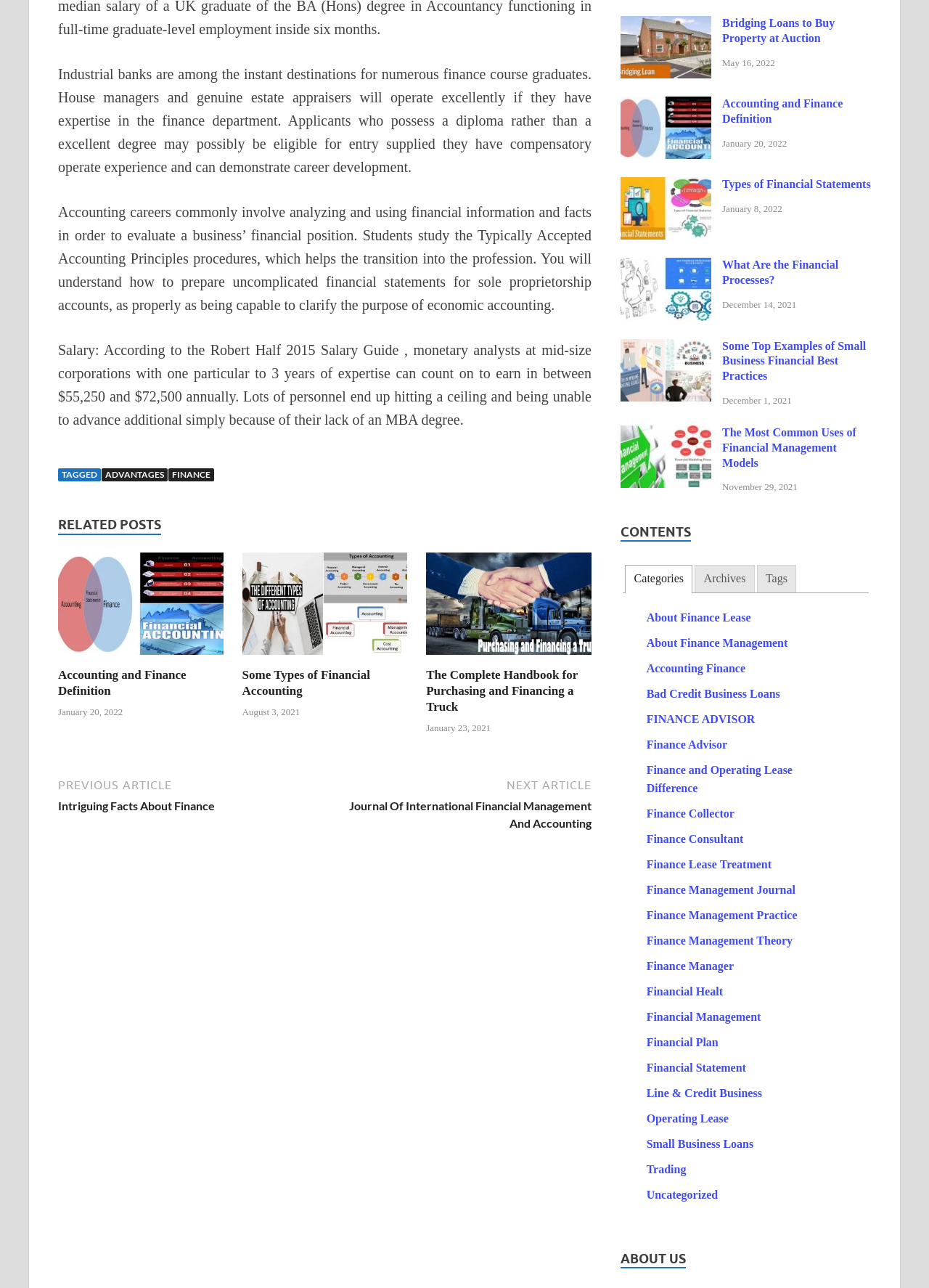What is the purpose of financial accounting?
Answer with a single word or phrase, using the screenshot for reference.

To evaluate a business' financial position